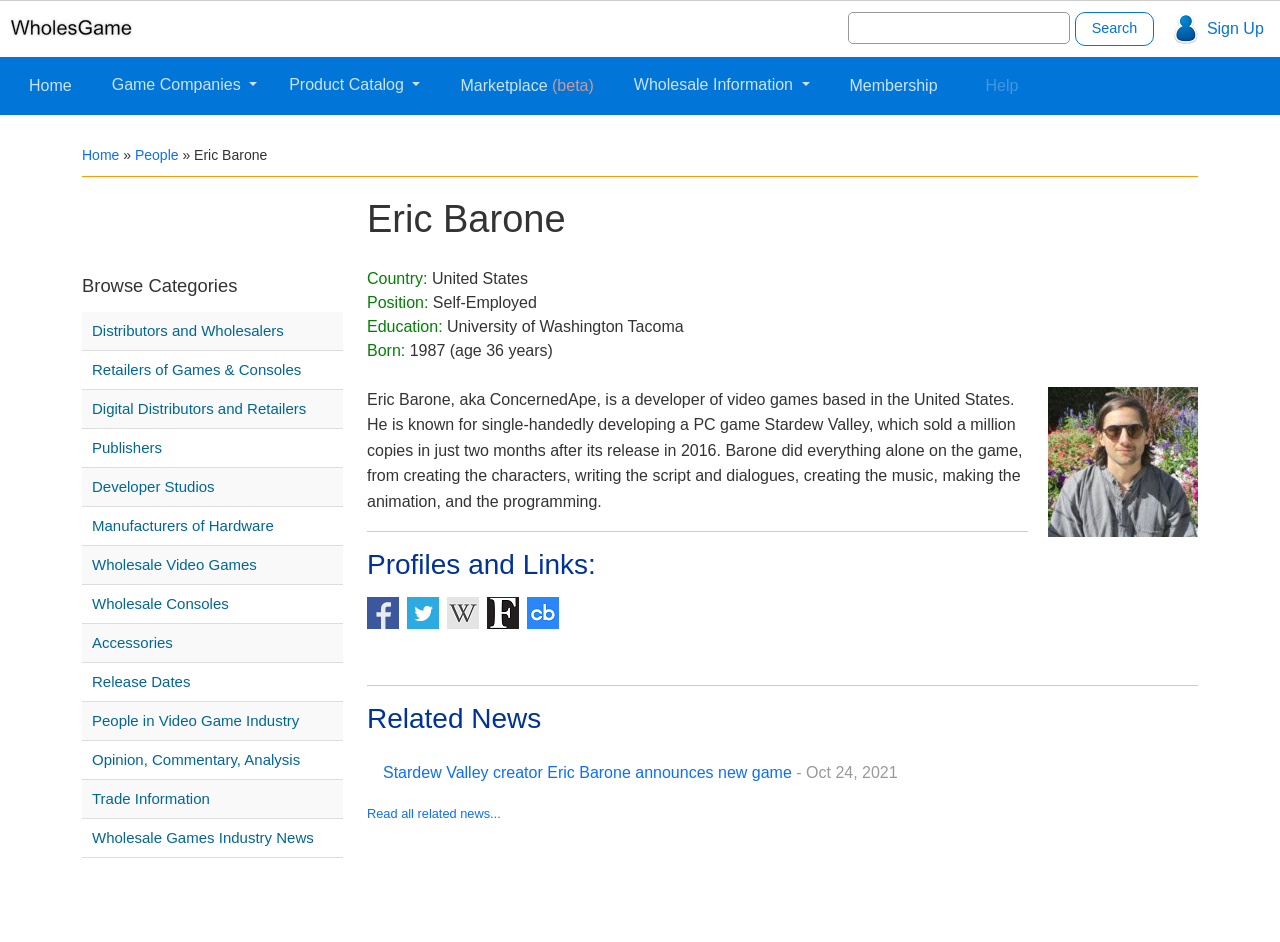Show the bounding box coordinates for the element that needs to be clicked to execute the following instruction: "Sign Up". Provide the coordinates in the form of four float numbers between 0 and 1, i.e., [left, top, right, bottom].

[0.943, 0.021, 0.987, 0.039]